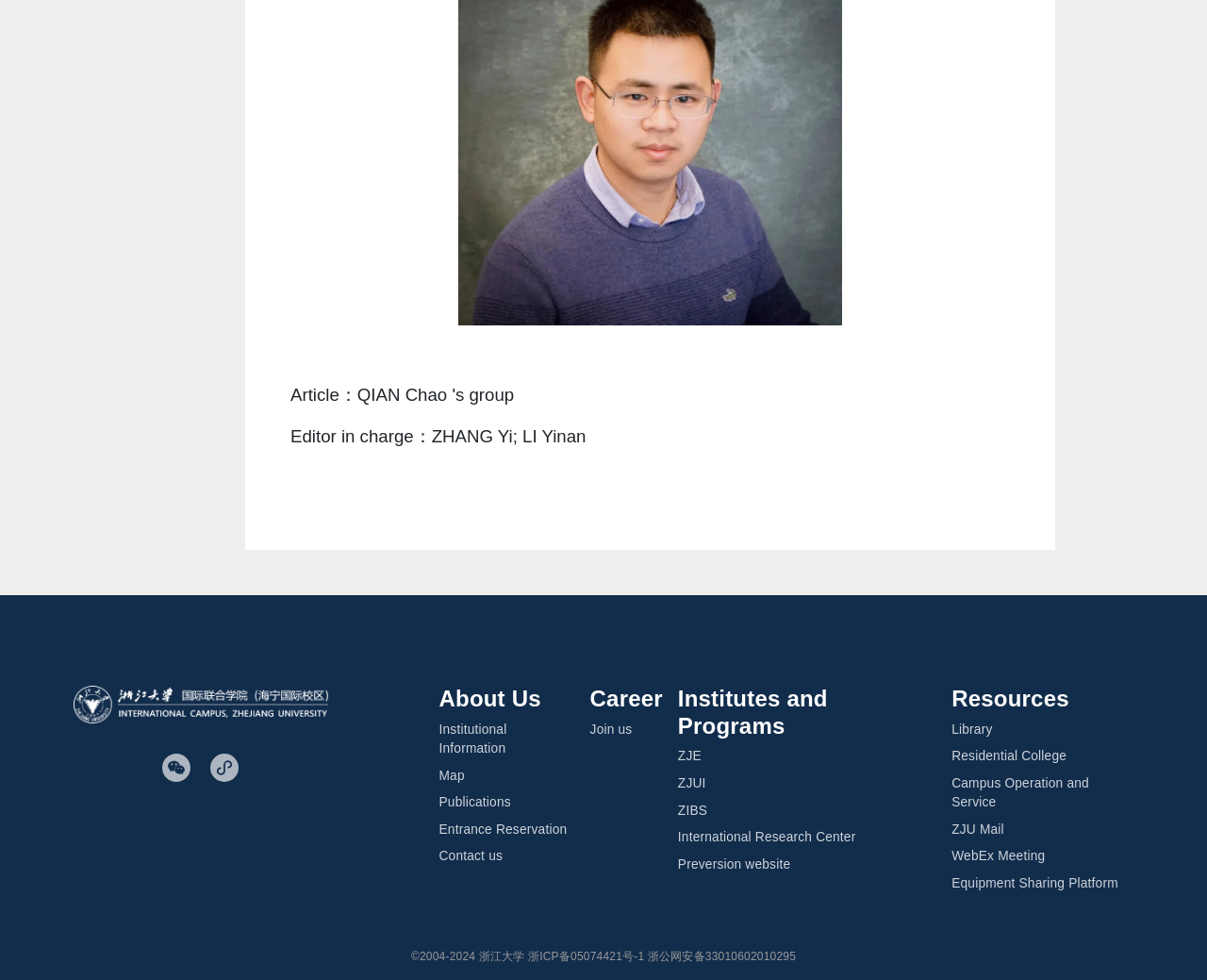Please identify the bounding box coordinates of the clickable area that will fulfill the following instruction: "View May 2022". The coordinates should be in the format of four float numbers between 0 and 1, i.e., [left, top, right, bottom].

None